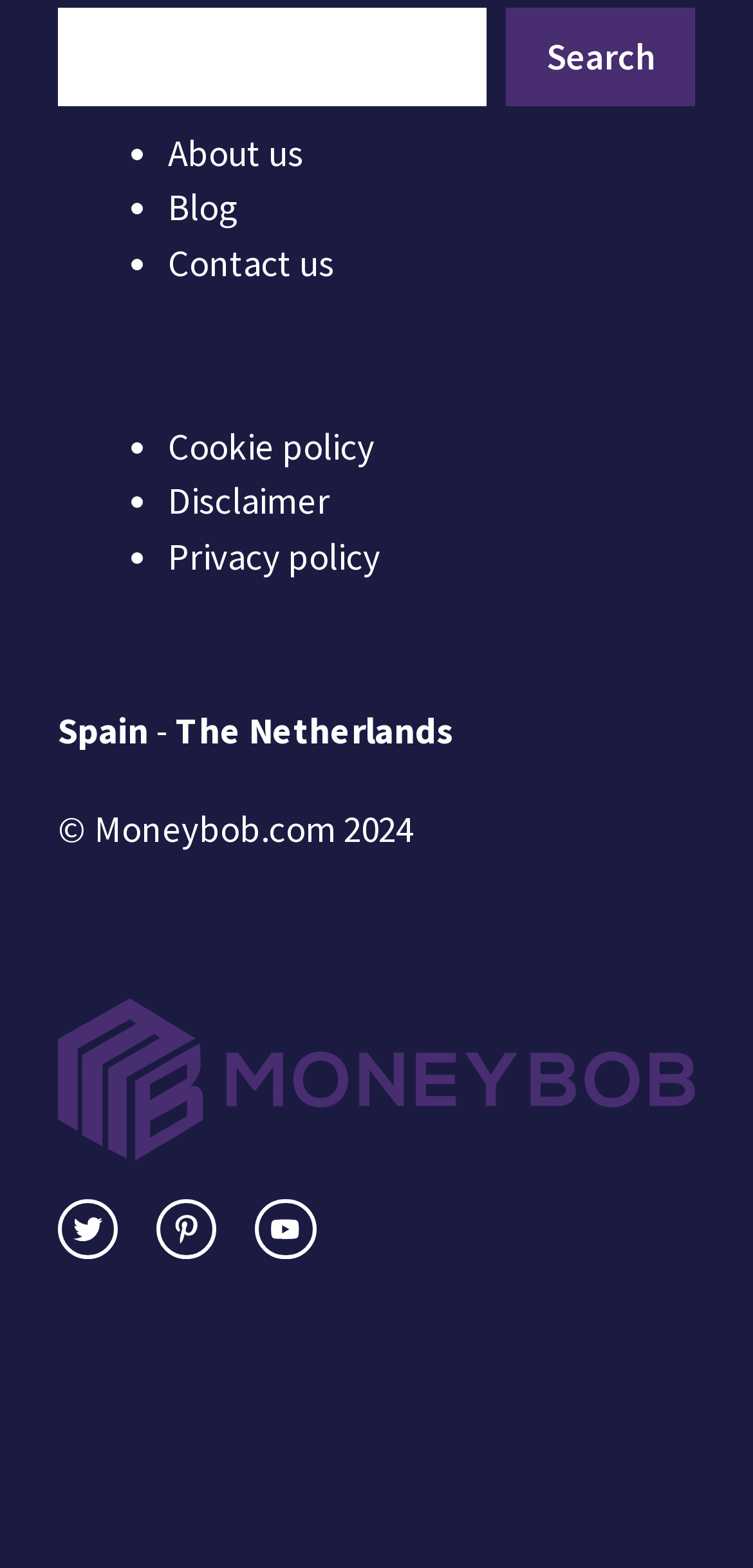Pinpoint the bounding box coordinates for the area that should be clicked to perform the following instruction: "Contact us".

[0.223, 0.152, 0.444, 0.182]